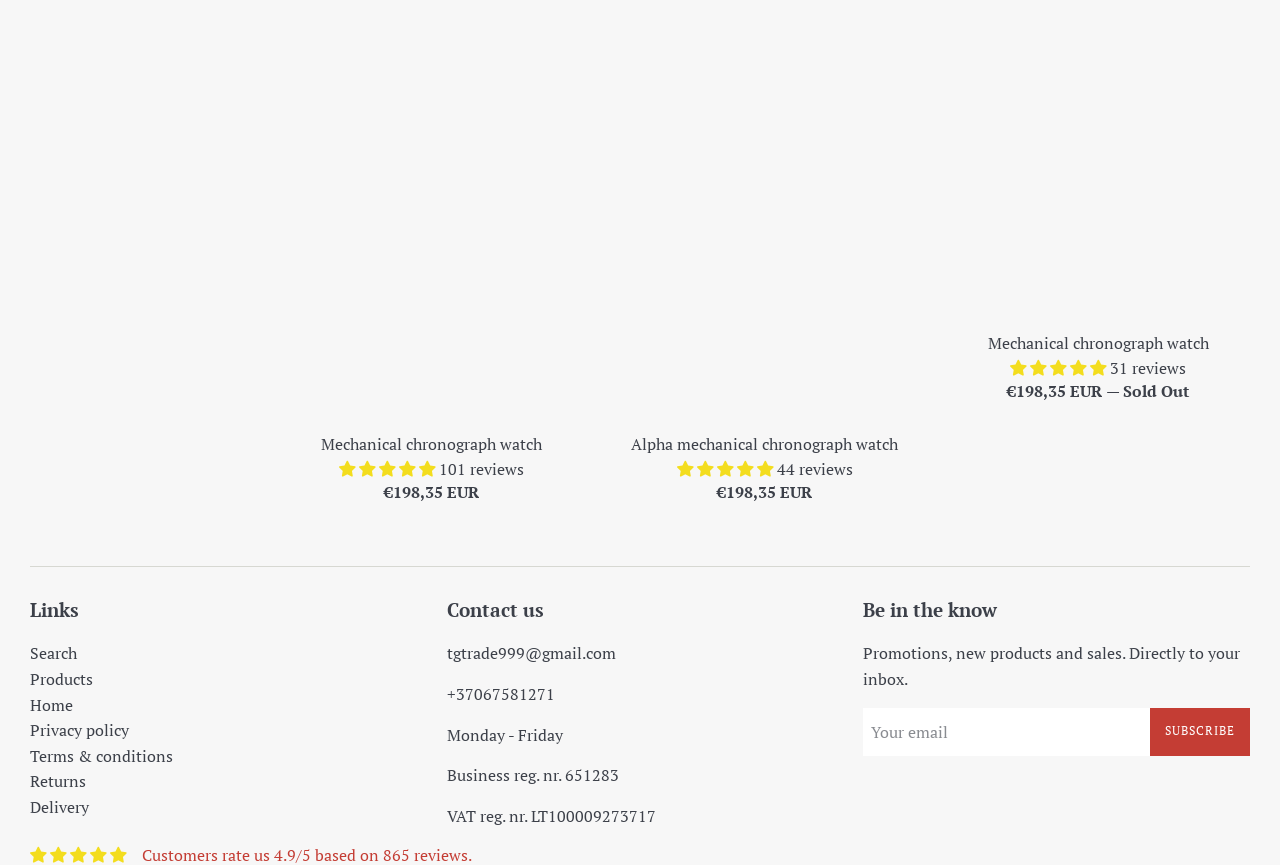Given the element description "Online Dating Site Review" in the screenshot, predict the bounding box coordinates of that UI element.

None